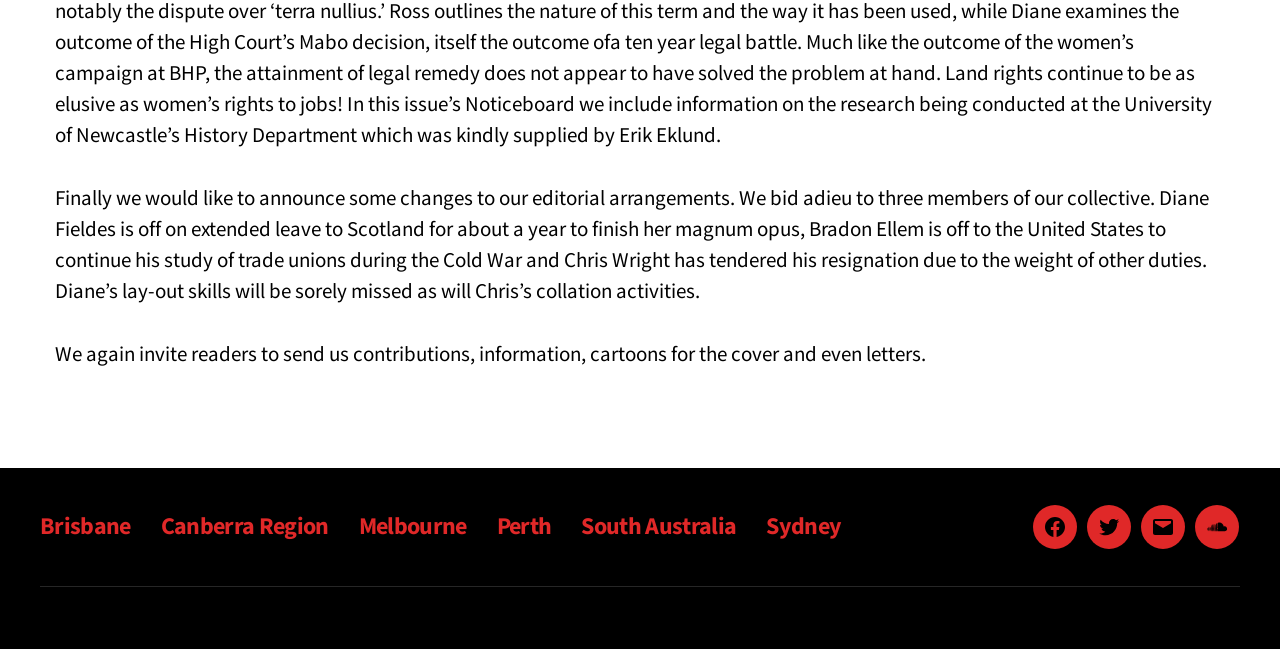Identify the bounding box coordinates for the region of the element that should be clicked to carry out the instruction: "Visit Facebook page". The bounding box coordinates should be four float numbers between 0 and 1, i.e., [left, top, right, bottom].

[0.807, 0.778, 0.841, 0.846]